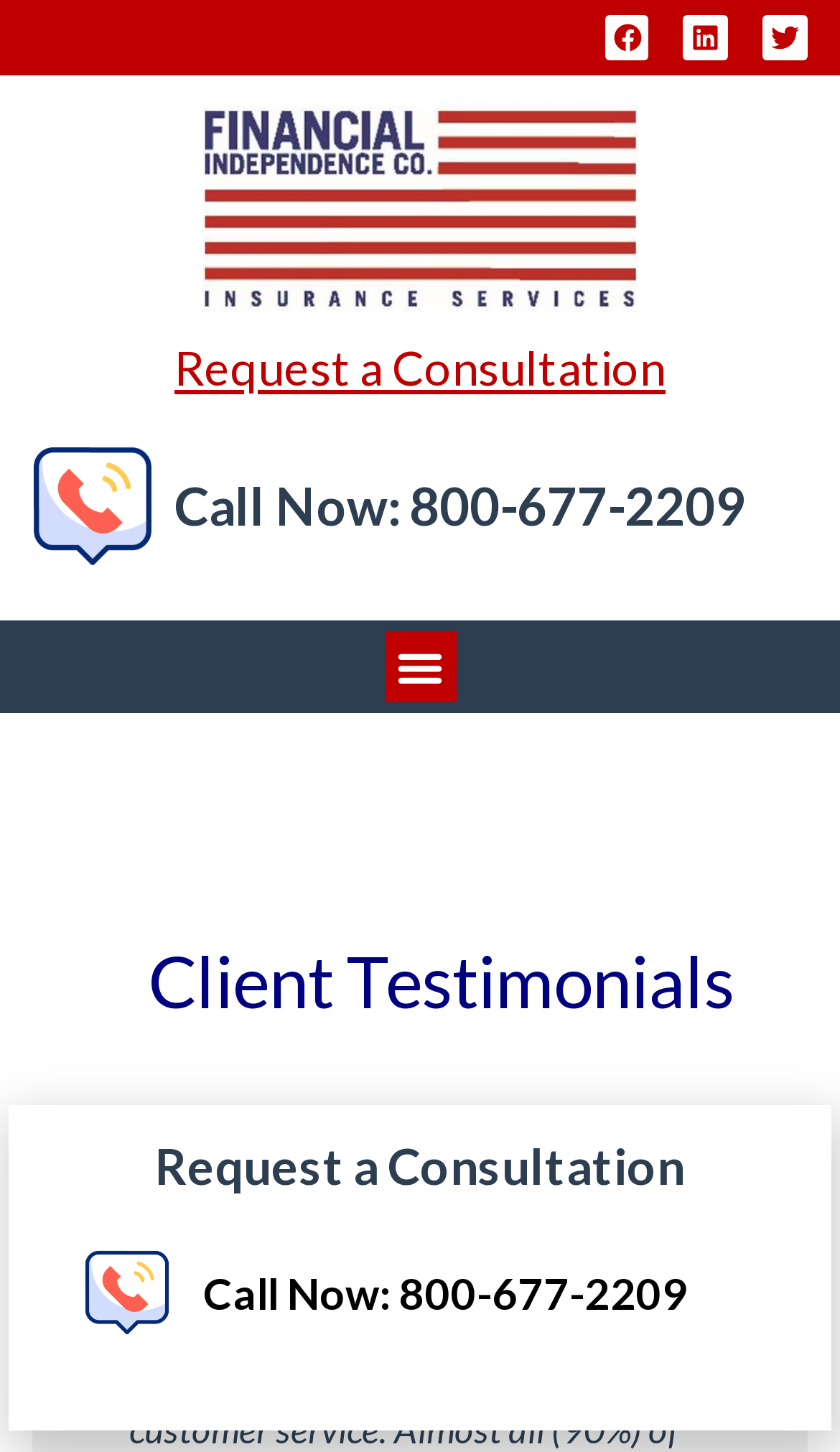Answer the question with a brief word or phrase:
What is the purpose of the 'Menu Toggle' button?

To toggle the menu